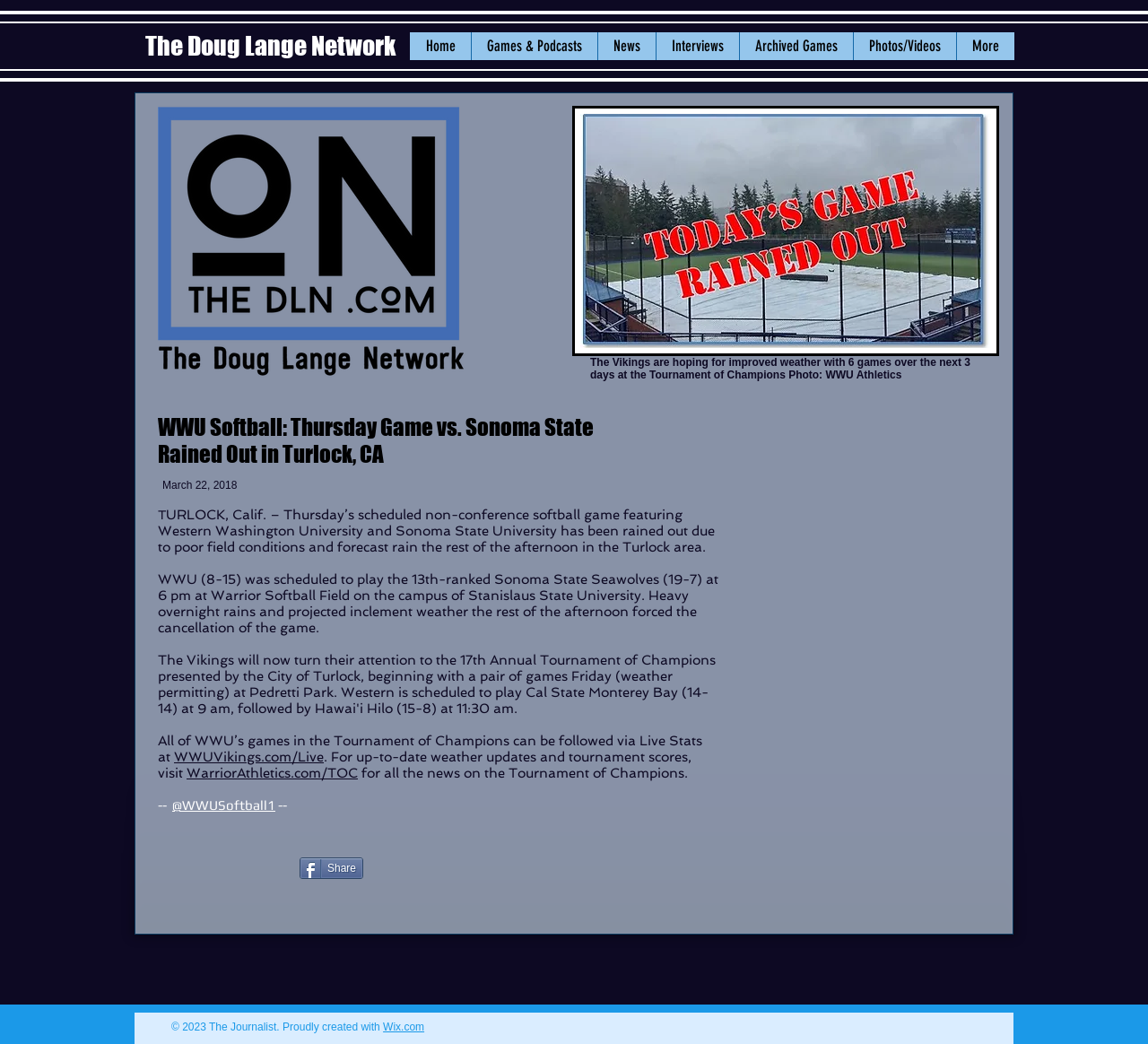What is the name of the website's creator?
Use the image to give a comprehensive and detailed response to the question.

I found the answer by reading the text '© 2023 The Journalist.' which indicates that The Journalist is the creator of the website.